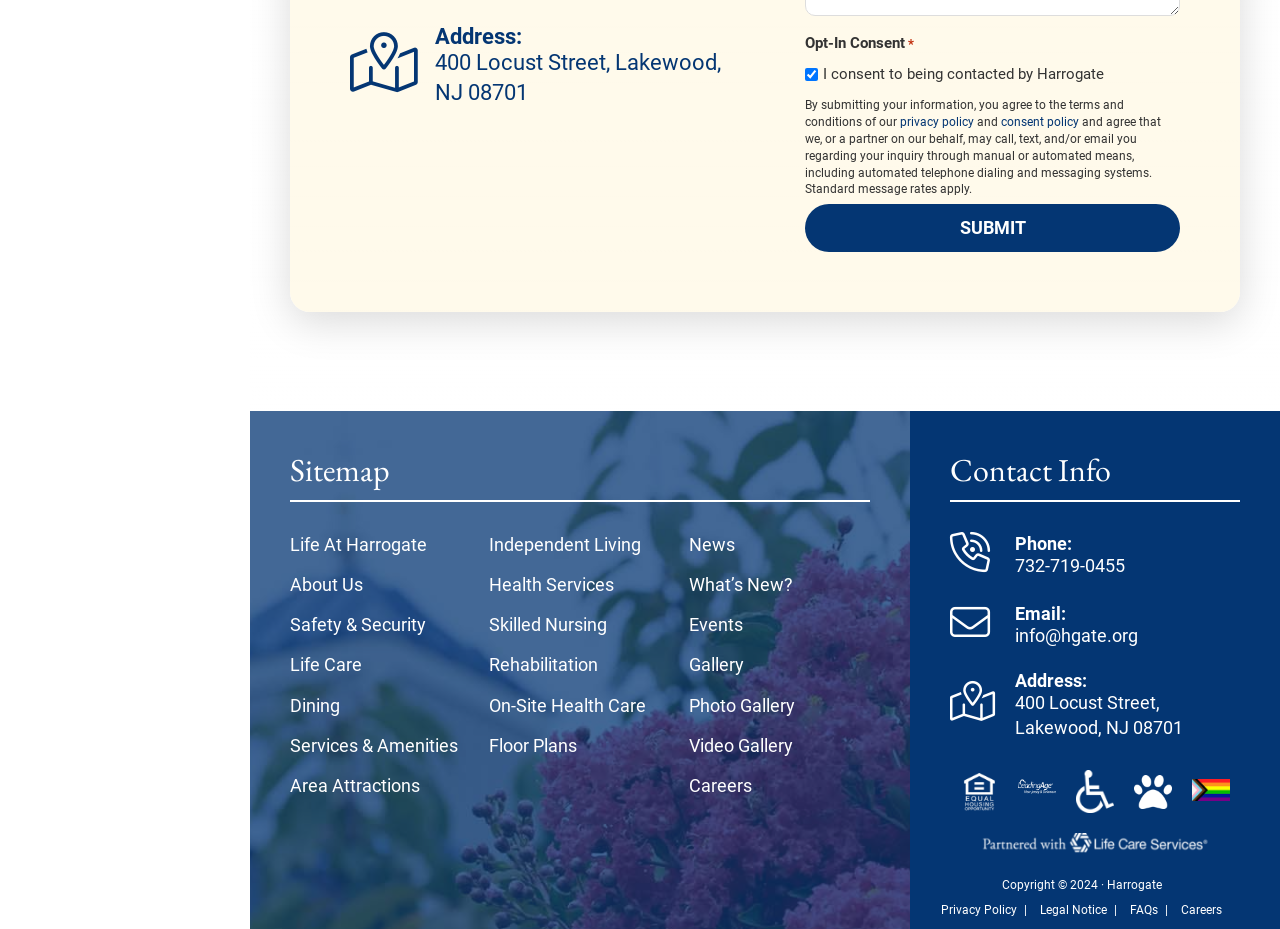What is the name of the section that contains links to 'Life At Harrogate', 'About Us', and 'Safety & Security'?
Give a comprehensive and detailed explanation for the question.

The section that contains links to 'Life At Harrogate', 'About Us', and 'Safety & Security' is labeled 'Sitemap' and is located near the bottom of the webpage. It contains a navigation menu with various links to different sections of the website.